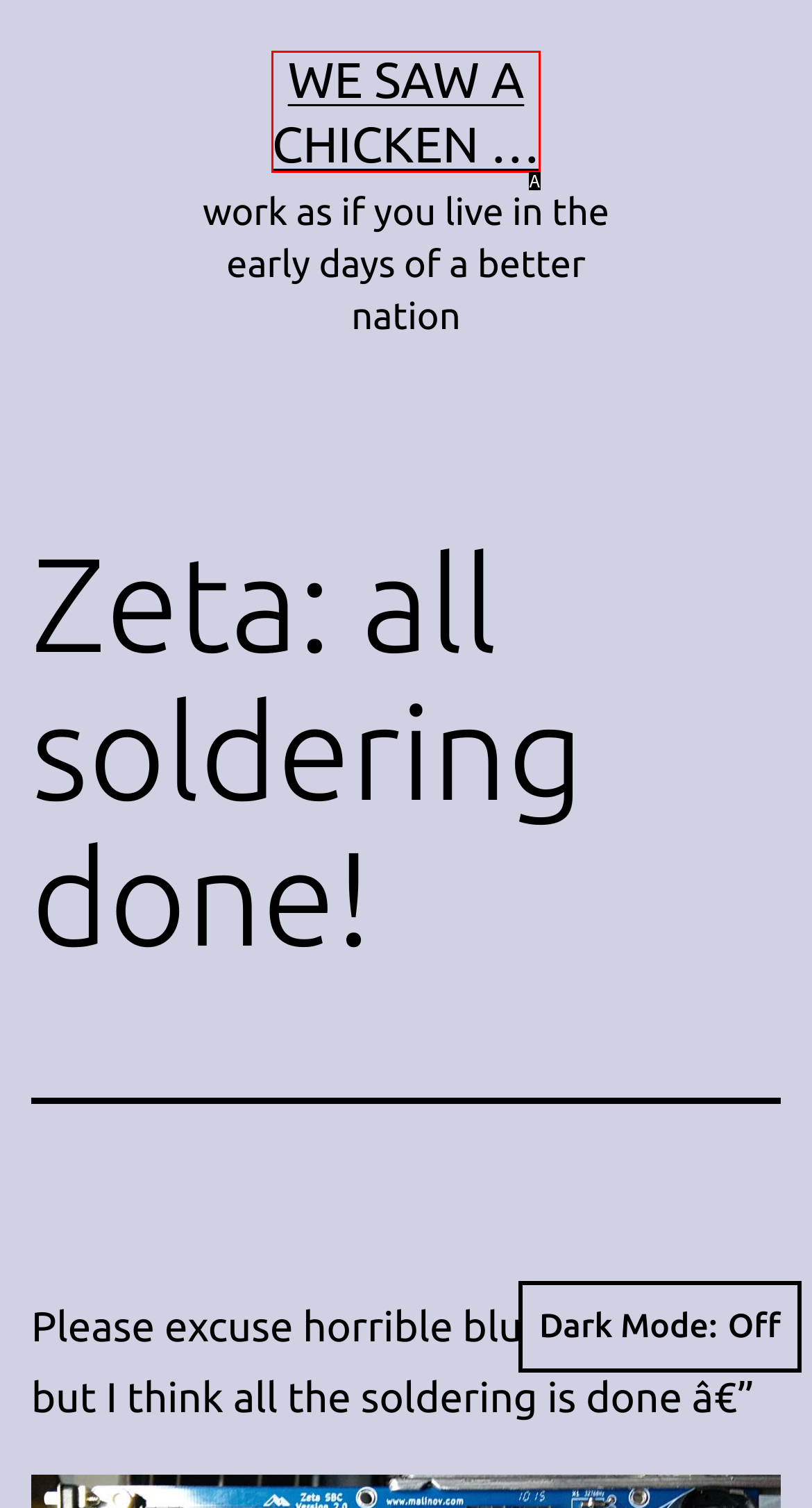Please select the letter of the HTML element that fits the description: We Saw a Chicken …. Answer with the option's letter directly.

A